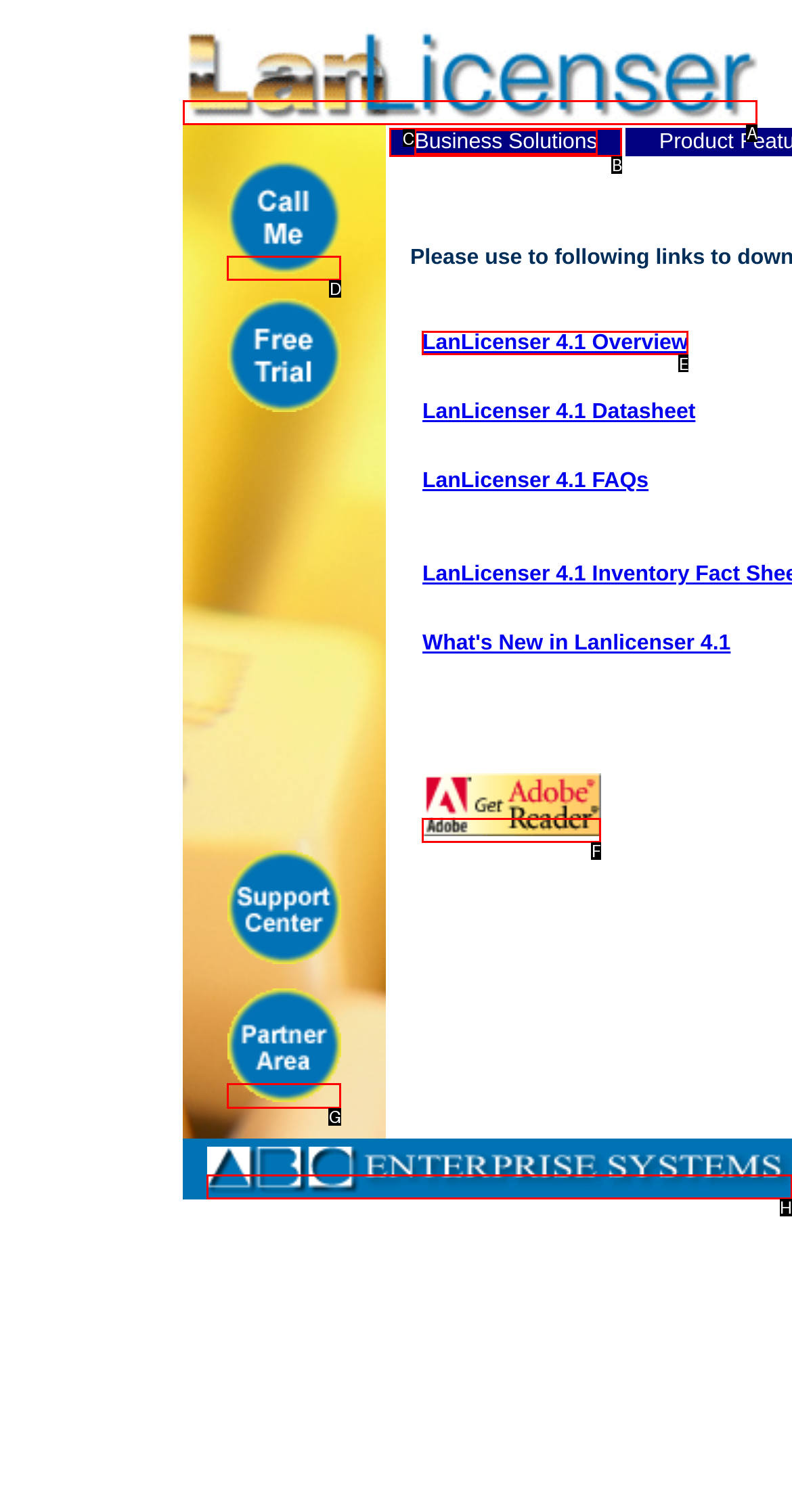Indicate which UI element needs to be clicked to fulfill the task: Enter email address
Answer with the letter of the chosen option from the available choices directly.

None